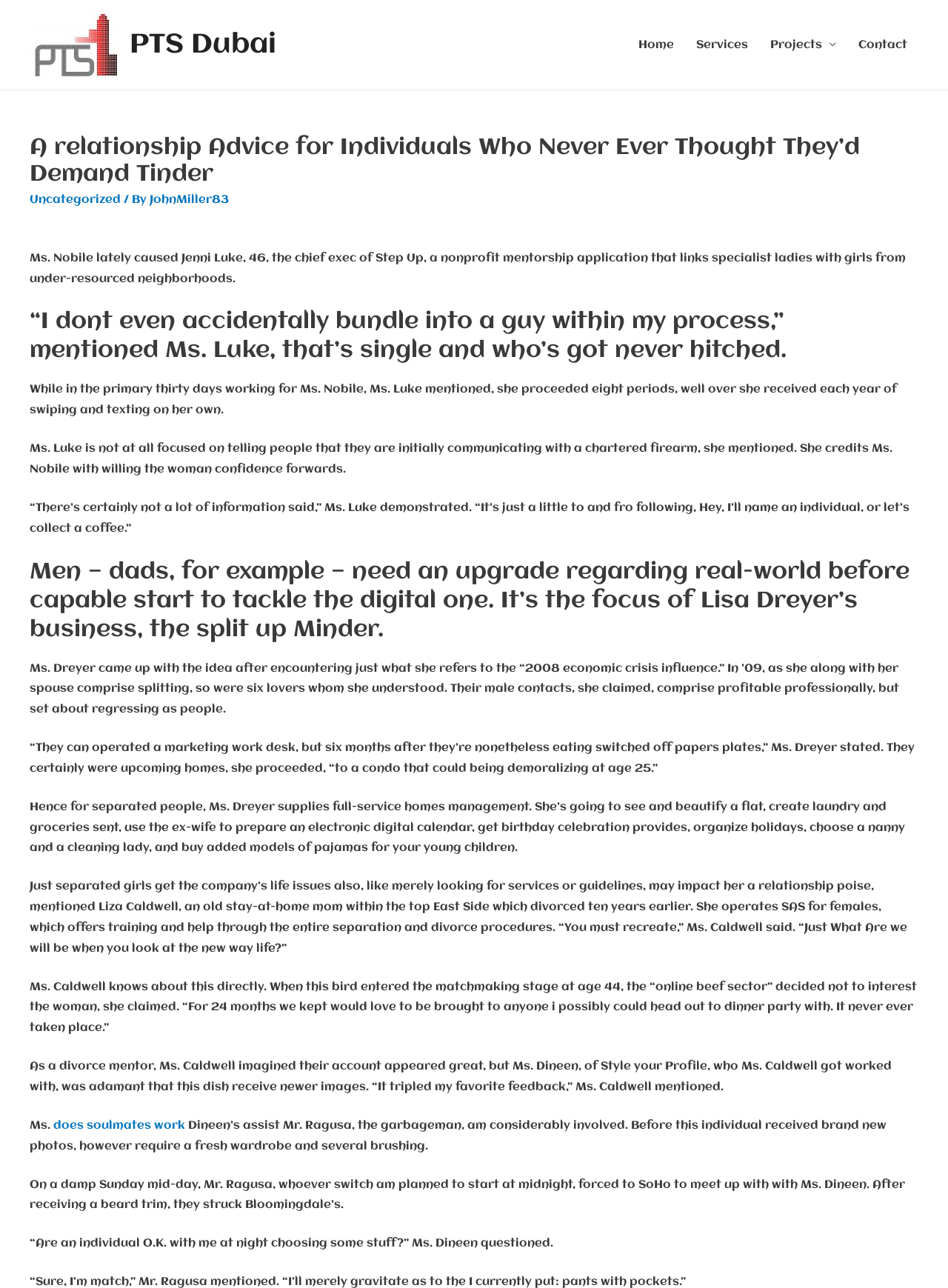What is the website about?
Look at the image and respond with a single word or a short phrase.

Relationship advice